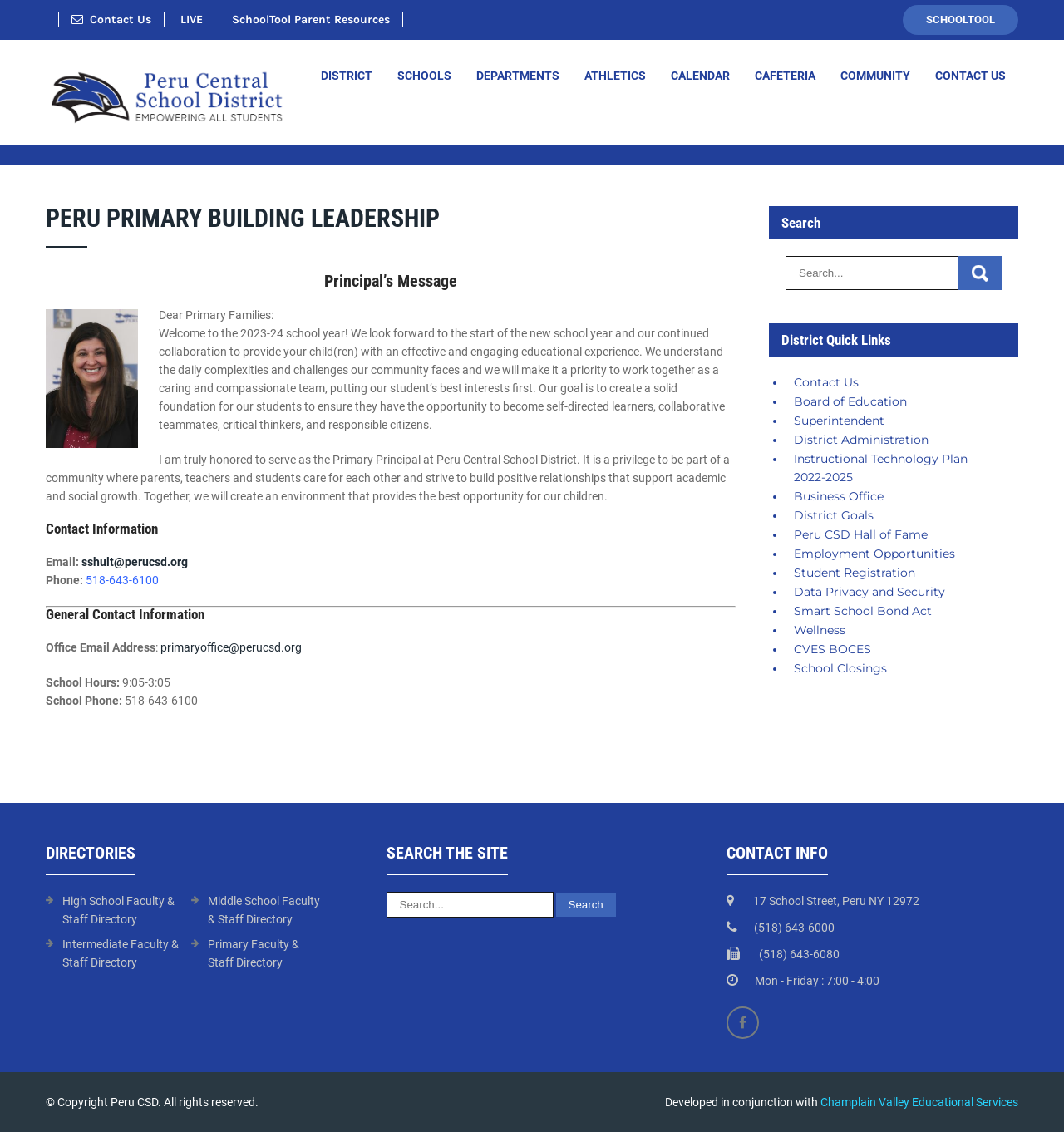What are the school hours?
Using the image as a reference, deliver a detailed and thorough answer to the question.

The school hours can be found in the 'General Contact Information' section, where it is listed as 'School Hours: 9:05-3:05'.